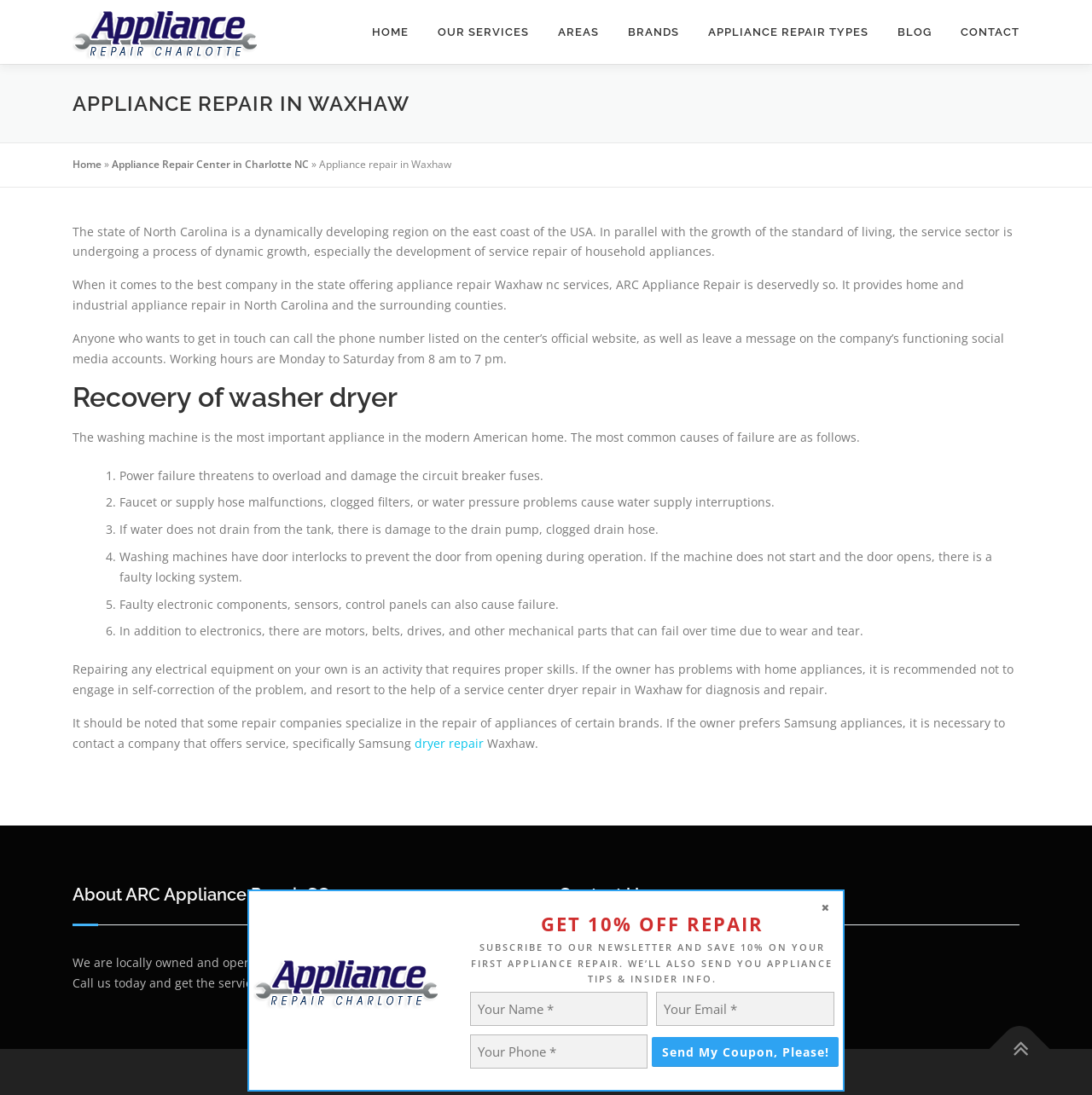What is the recommended action when a washing machine breaks down?
Please answer the question with as much detail as possible using the screenshot.

I found the answer by reading the text in the article section, which advises against self-correction of the problem and recommends contacting a service center for diagnosis and repair.